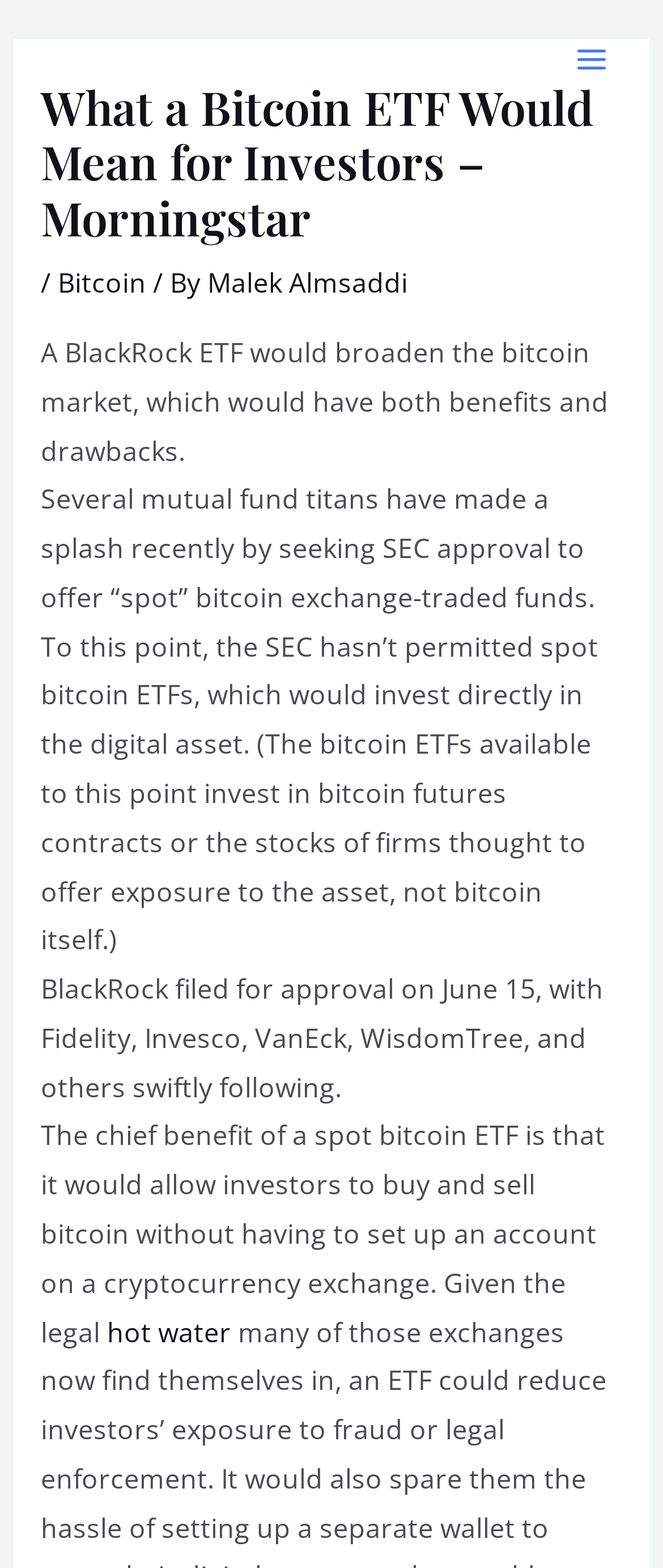Which companies have filed for spot bitcoin ETF approval?
Refer to the image and offer an in-depth and detailed answer to the question.

The companies that have filed for spot bitcoin ETF approval can be determined by reading the paragraph that starts with 'BlackRock filed for approval on June 15, with Fidelity, Invesco, VanEck, WisdomTree, and others swiftly following'.